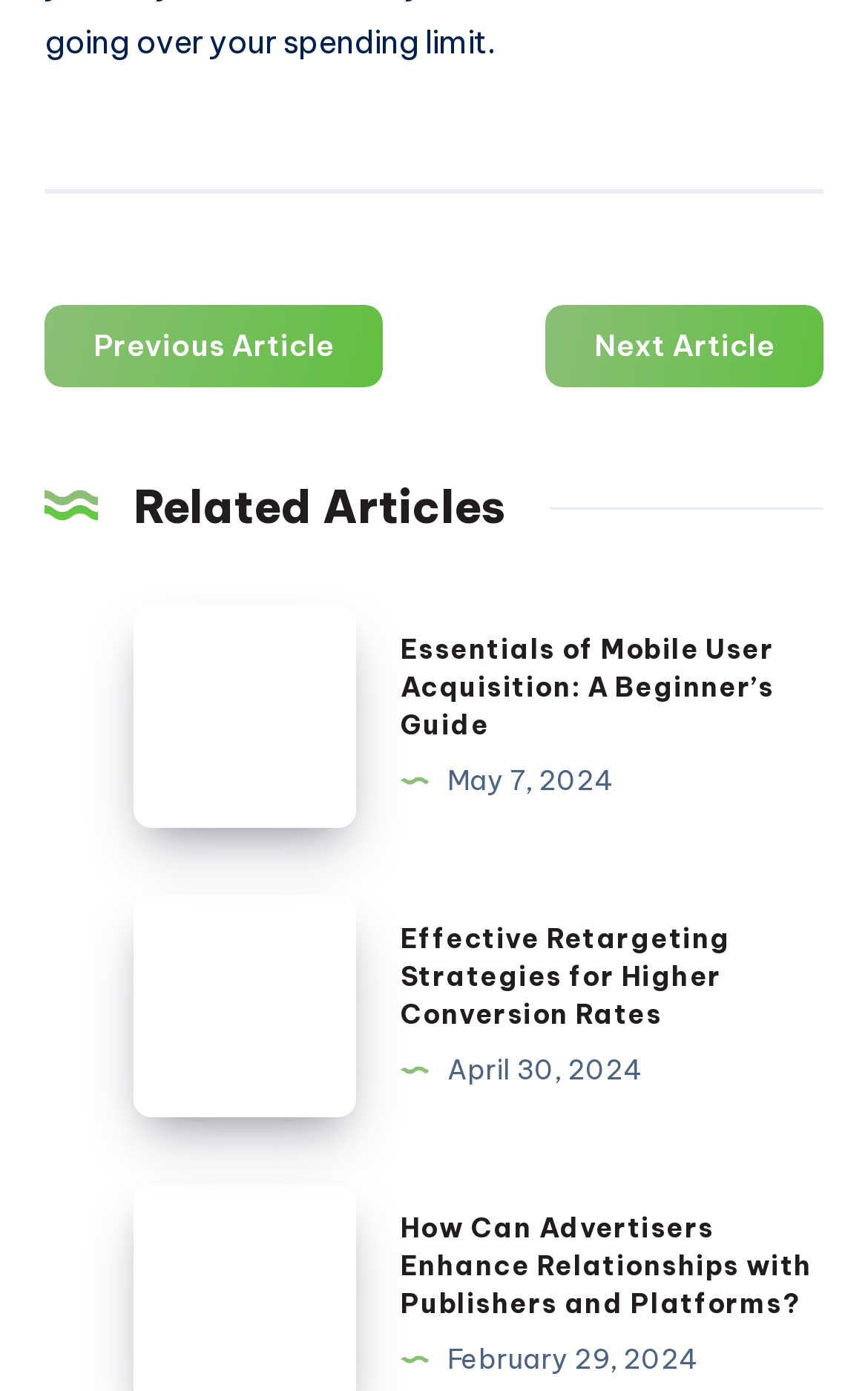Please answer the following question using a single word or phrase: 
How many related articles are shown?

3